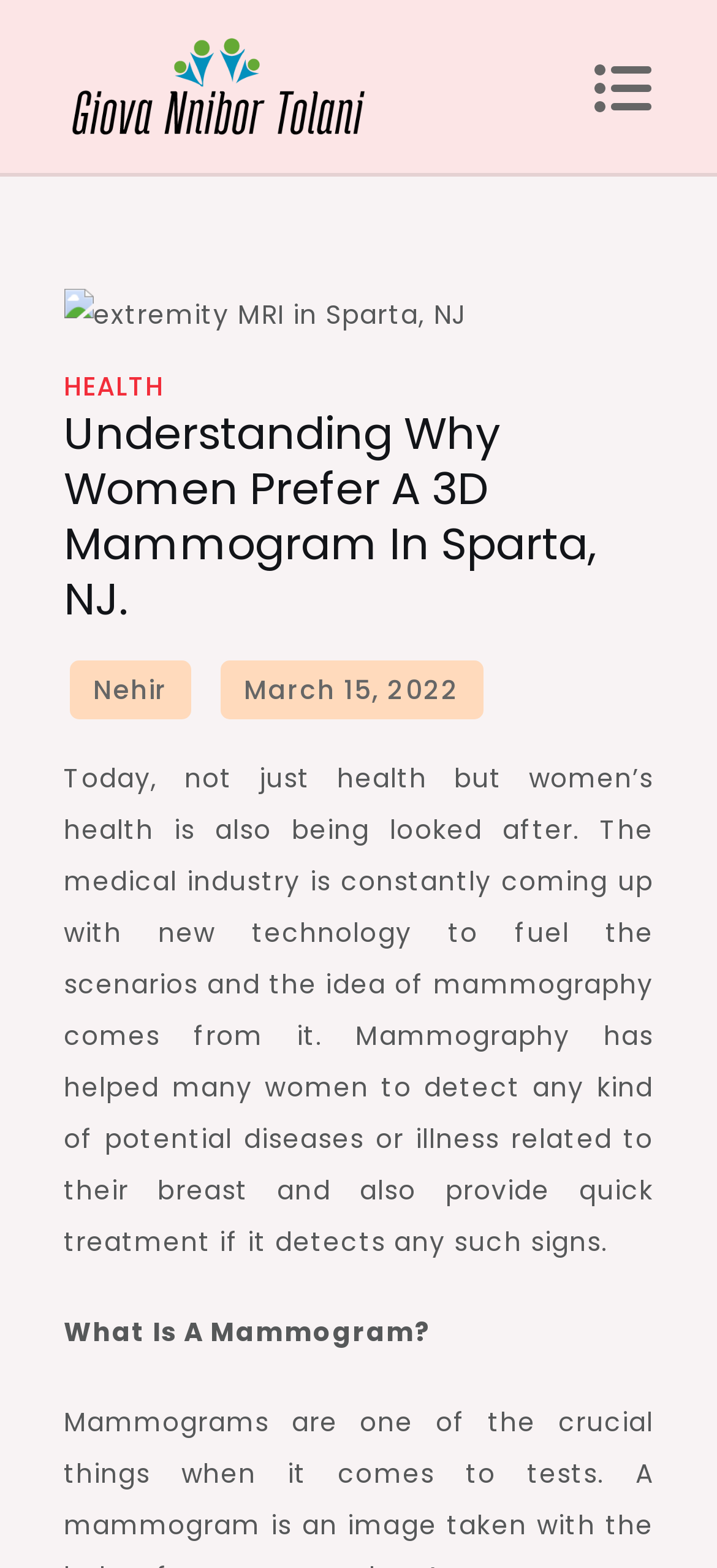What is the subtopic of the article?
Provide a detailed and well-explained answer to the question.

The subtopic of the article can be determined by reading the text 'What Is A Mammogram?' which is located below the main text and appears to be a subheading.